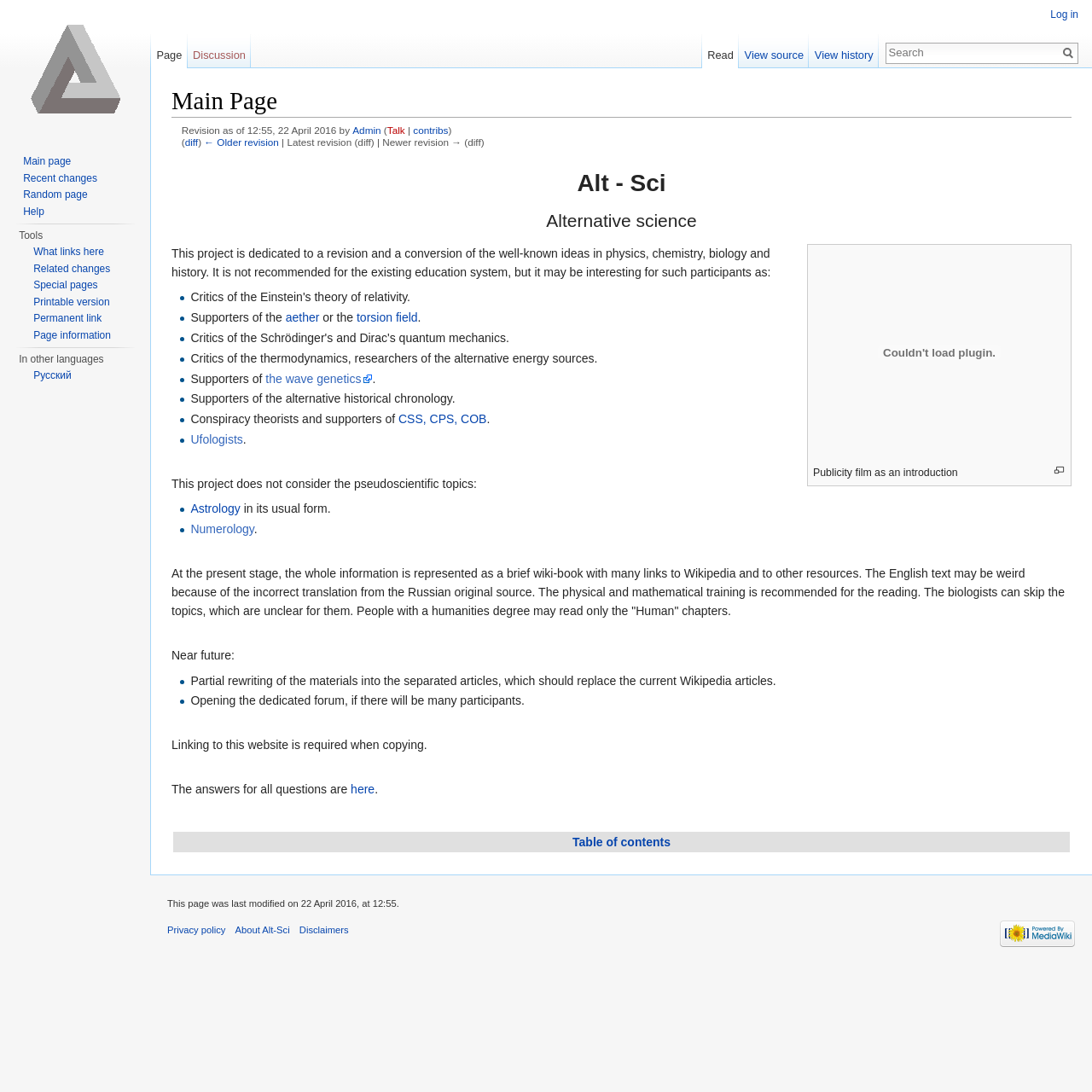Please provide the bounding box coordinates for the element that needs to be clicked to perform the instruction: "Click on the 'Admin' link". The coordinates must consist of four float numbers between 0 and 1, formatted as [left, top, right, bottom].

[0.323, 0.114, 0.349, 0.124]